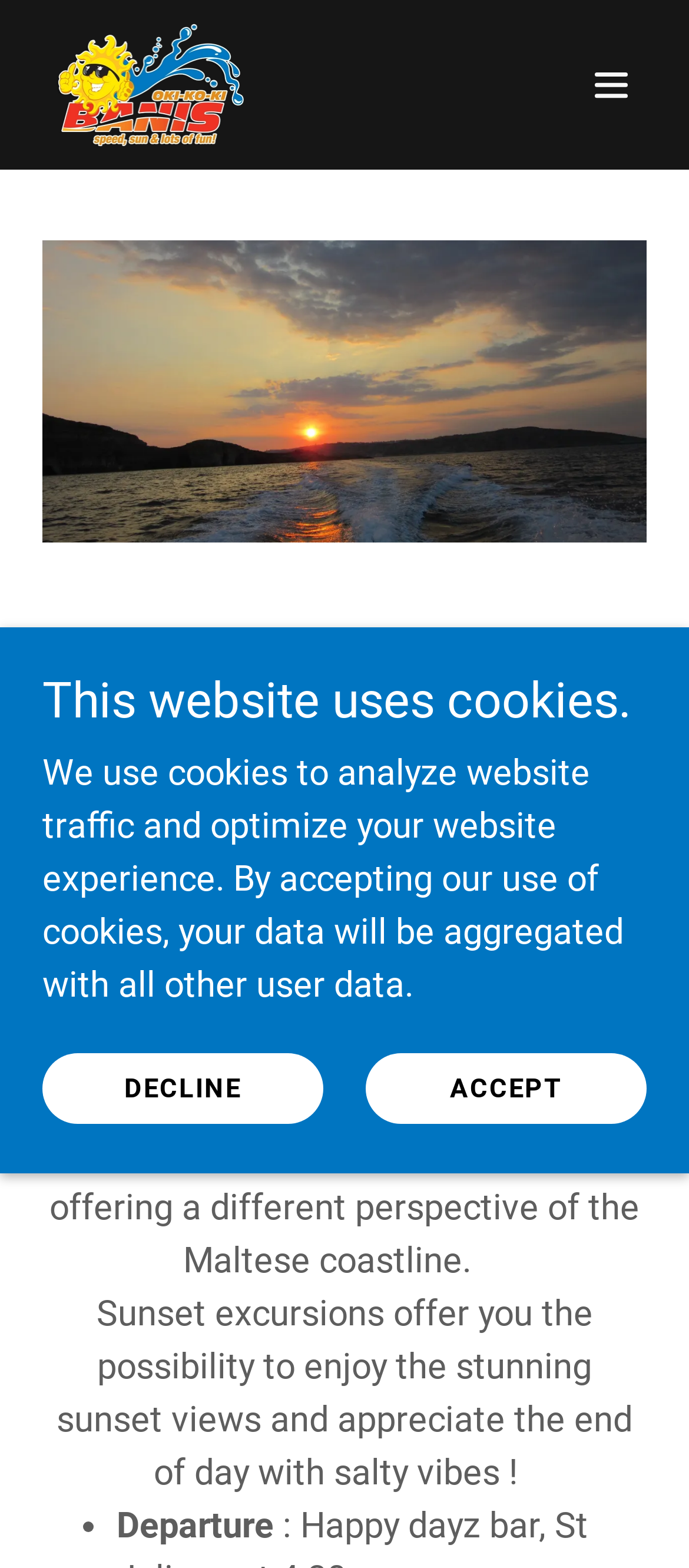Use a single word or phrase to answer the question: What is the topic of the webpage?

Watersports